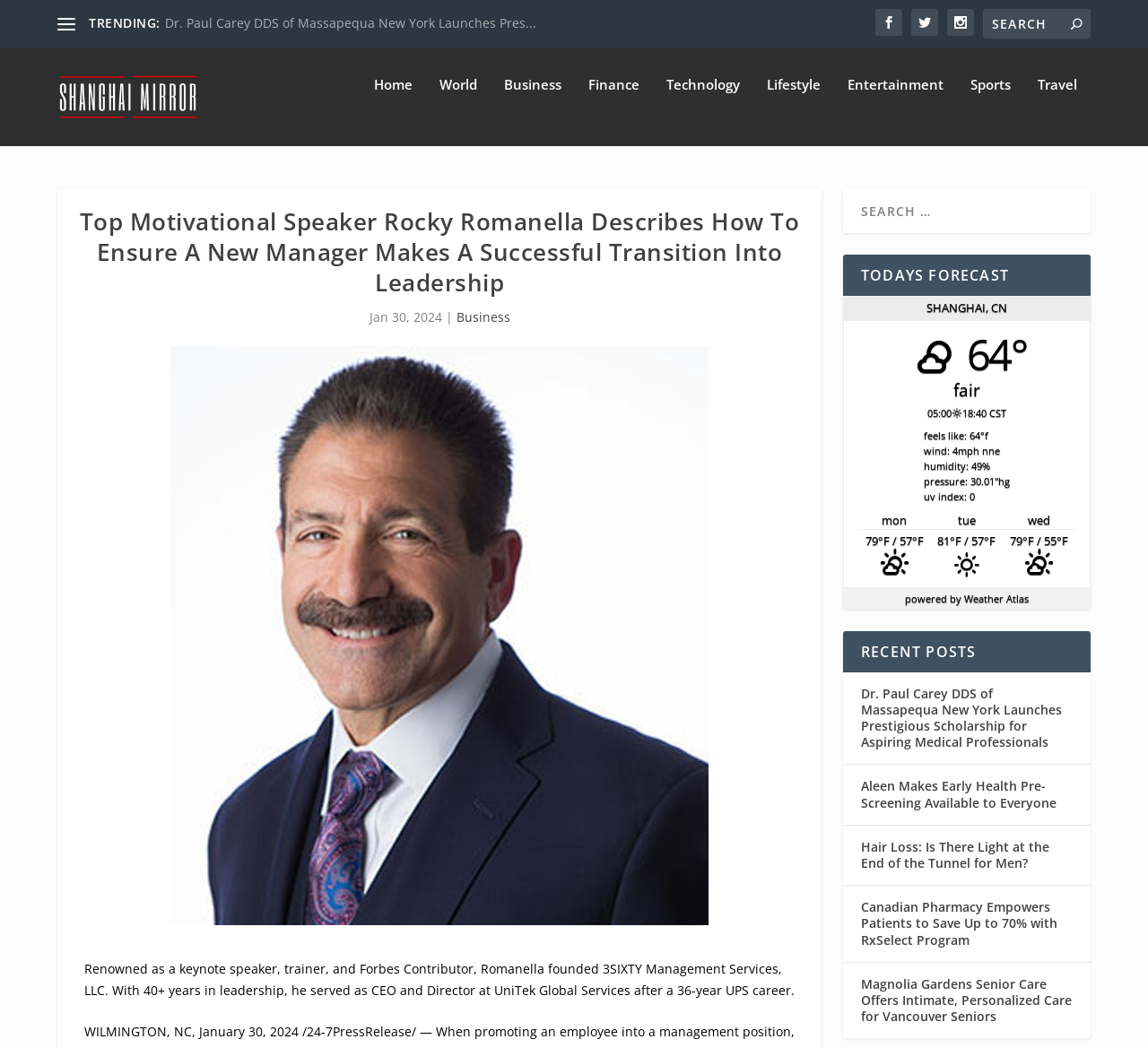Identify the main heading from the webpage and provide its text content.

Top Motivational Speaker Rocky Romanella Describes How To Ensure A New Manager Makes A Successful Transition Into Leadership